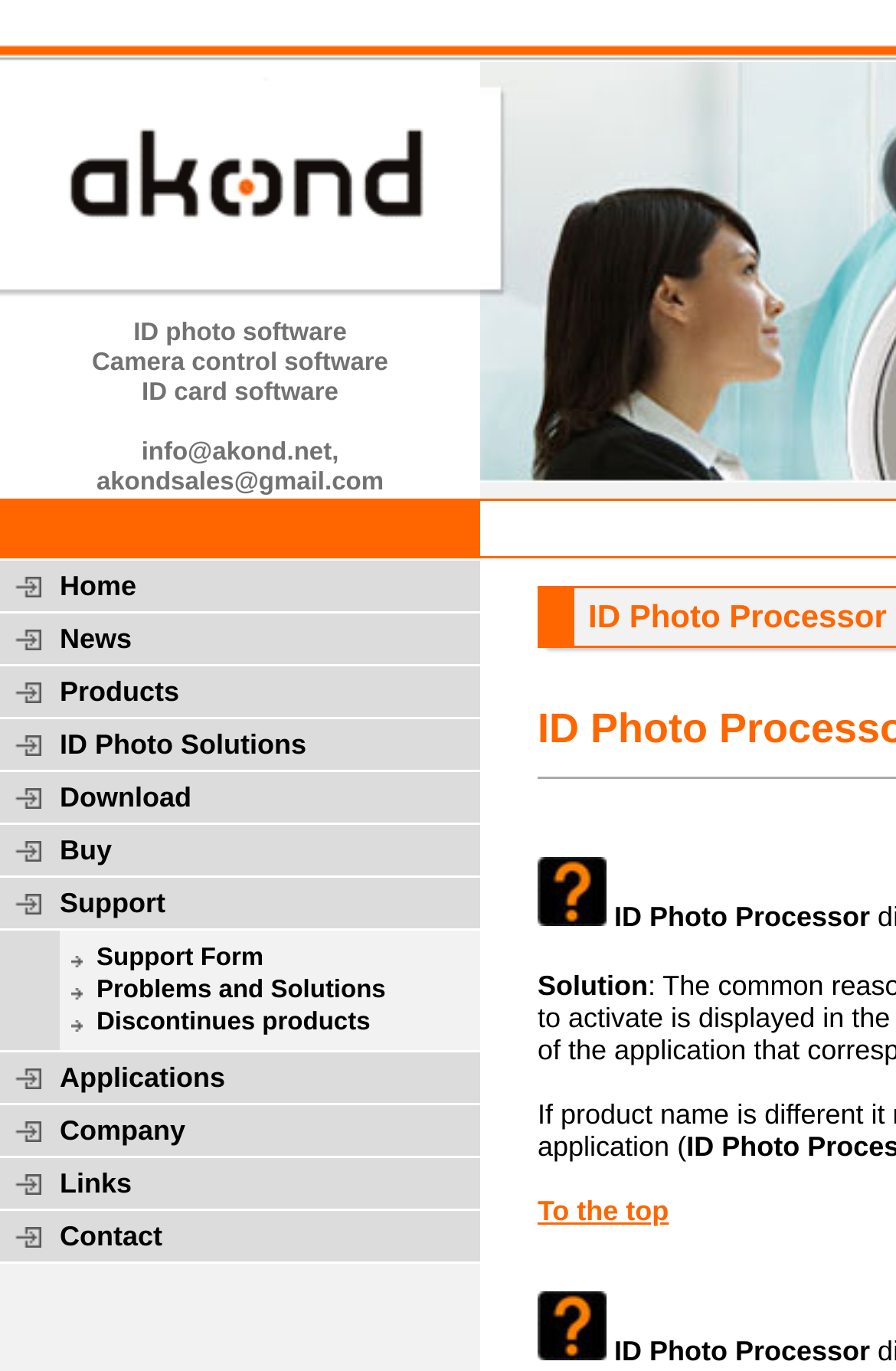Find and indicate the bounding box coordinates of the region you should select to follow the given instruction: "Click on the Home link".

[0.0, 0.408, 0.536, 0.447]